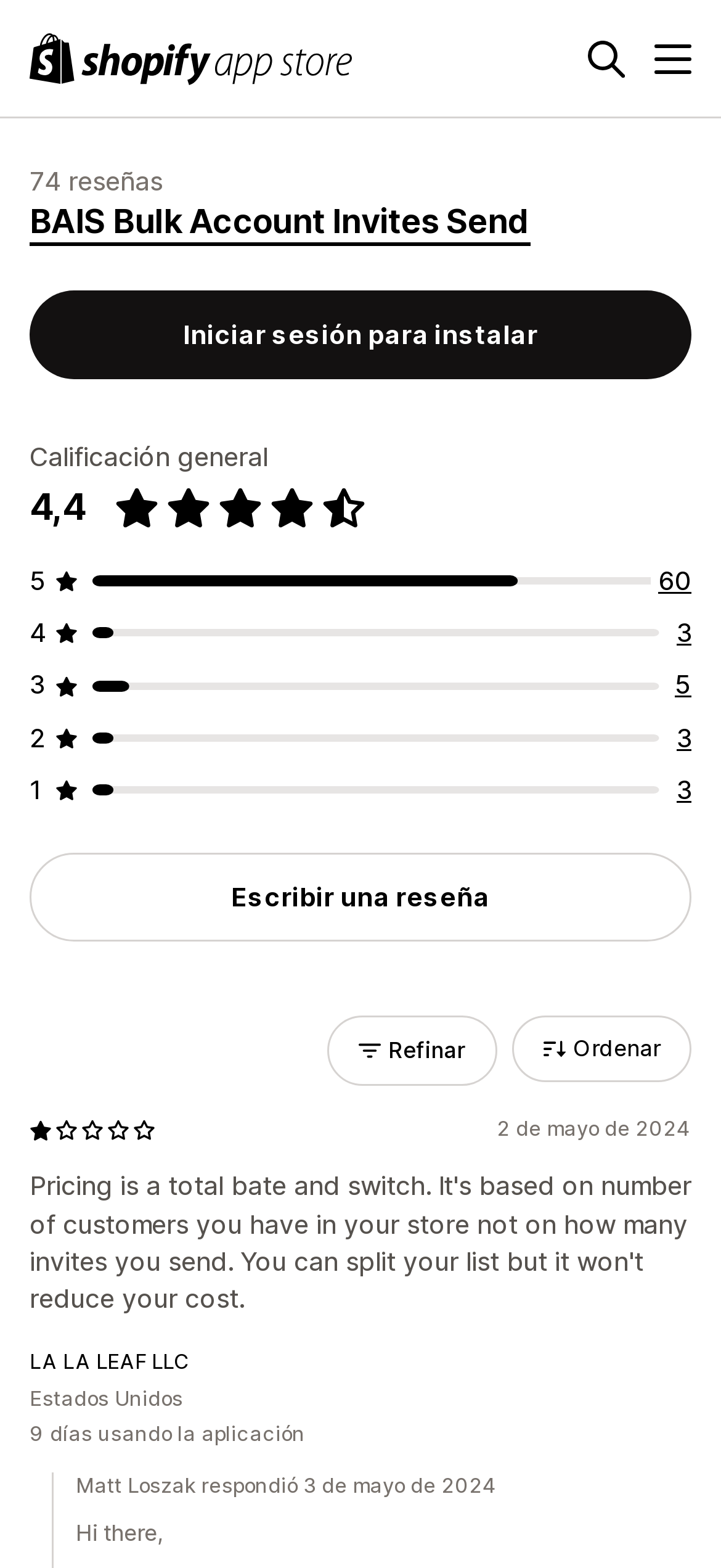Locate the bounding box coordinates of the clickable area needed to fulfill the instruction: "Click the 'Ordenar' button".

[0.71, 0.648, 0.959, 0.69]